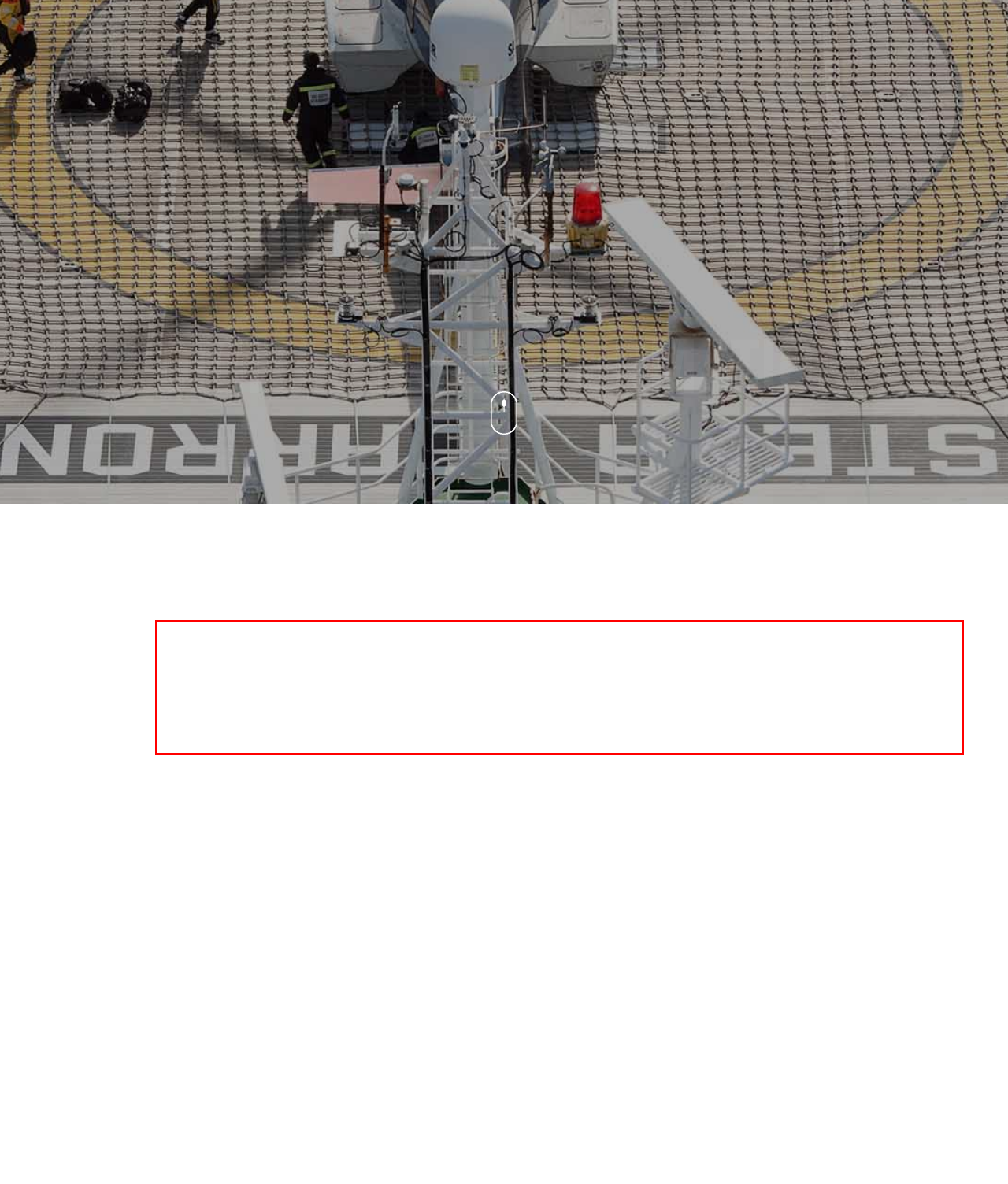You have a screenshot of a webpage with a UI element highlighted by a red bounding box. Use OCR to obtain the text within this highlighted area.

Innovation and technology are critical to future-proofing our assets. Stena Drilling continues to invest in R&D to improve services offered to our clients. In collaboration with governmental agencies and trusted partners inside and beyond the energy industry, we seek to better understand and develop distinct technologies.